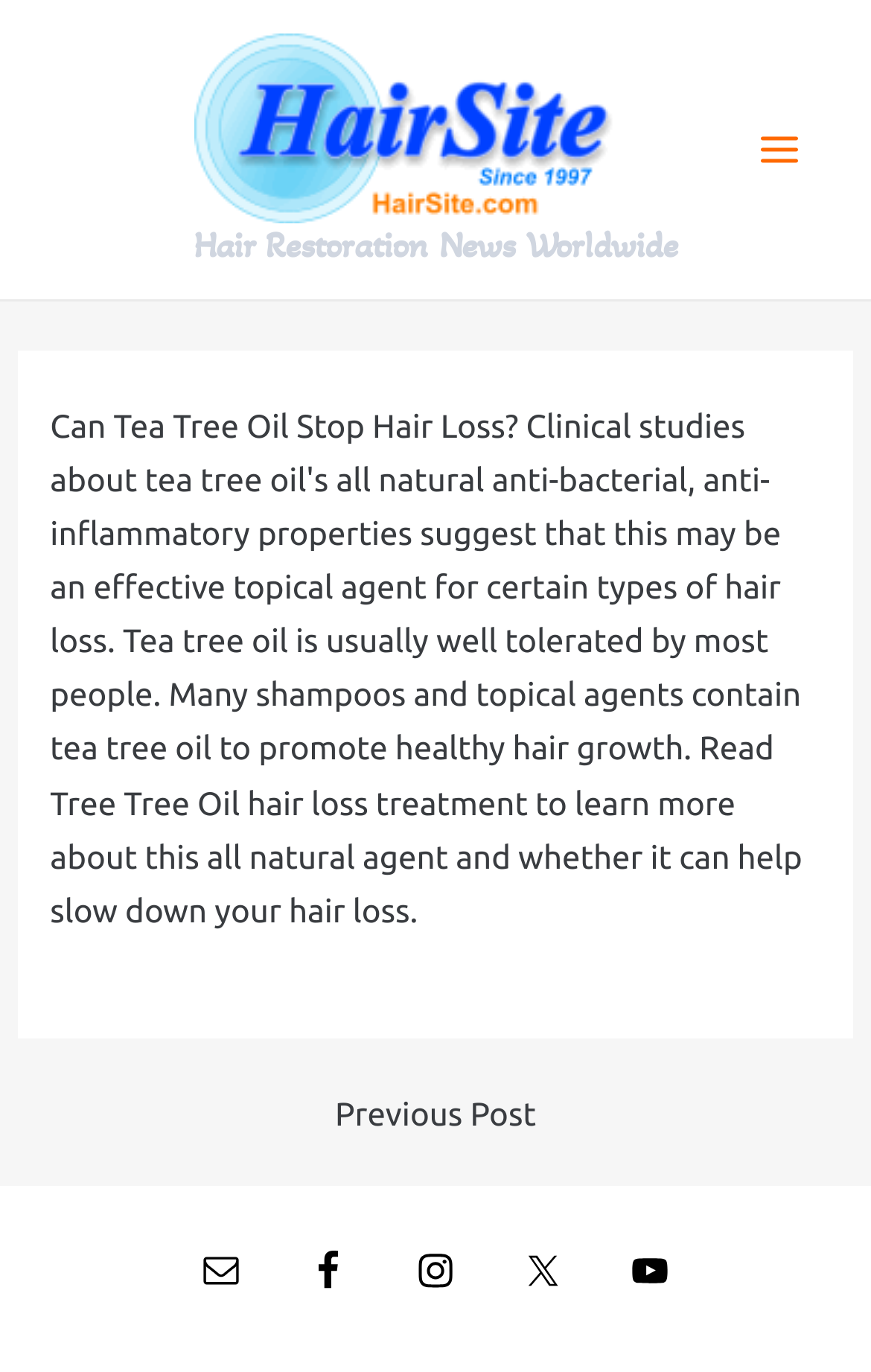Locate the bounding box coordinates of the clickable element to fulfill the following instruction: "Go to the 'Previous Post'". Provide the coordinates as four float numbers between 0 and 1 in the format [left, top, right, bottom].

[0.044, 0.801, 0.956, 0.824]